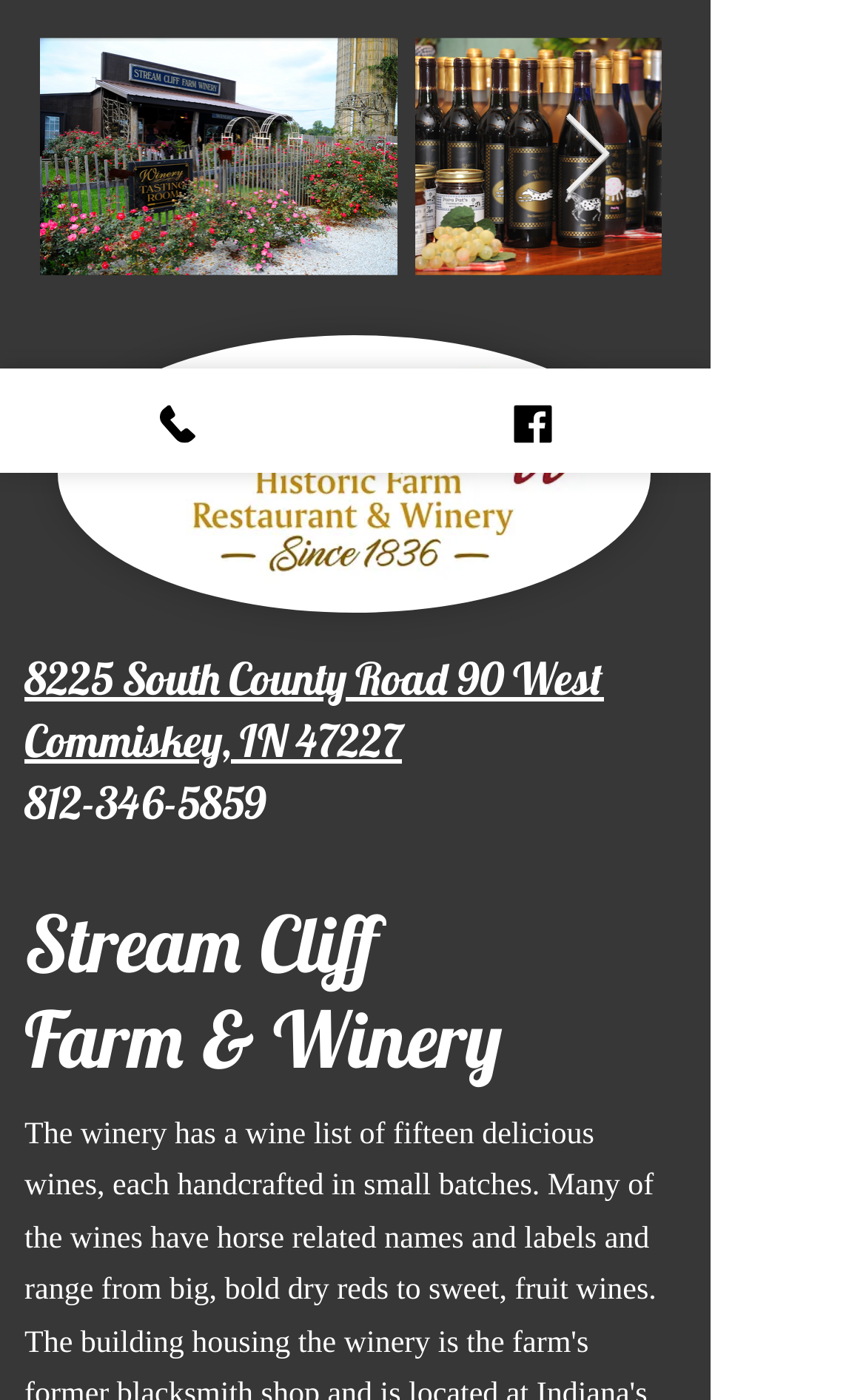Determine the bounding box coordinates of the UI element described by: "Phone".

[0.0, 0.263, 0.41, 0.338]